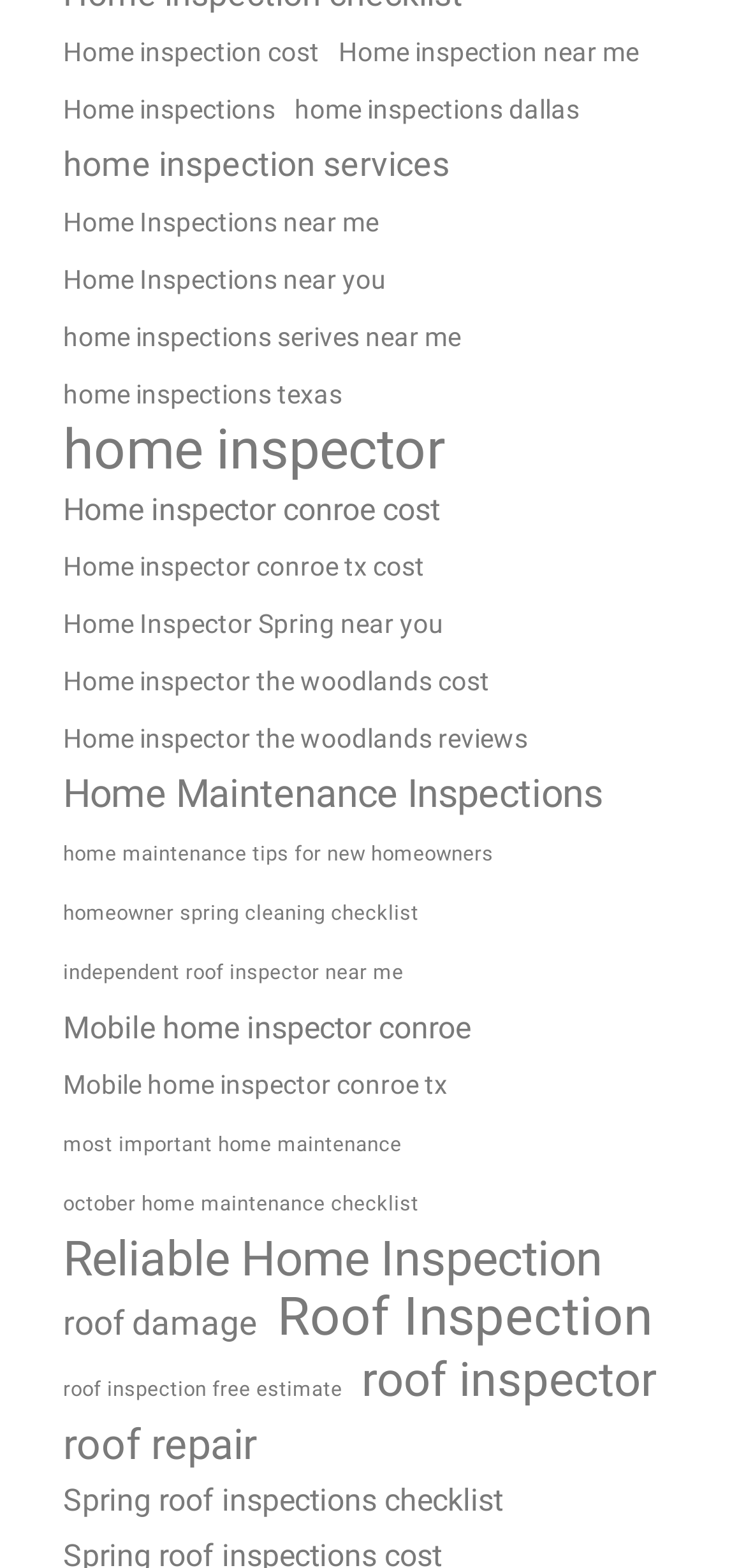Please find the bounding box coordinates of the clickable region needed to complete the following instruction: "Get a Roof Inspection". The bounding box coordinates must consist of four float numbers between 0 and 1, i.e., [left, top, right, bottom].

[0.364, 0.823, 0.882, 0.856]